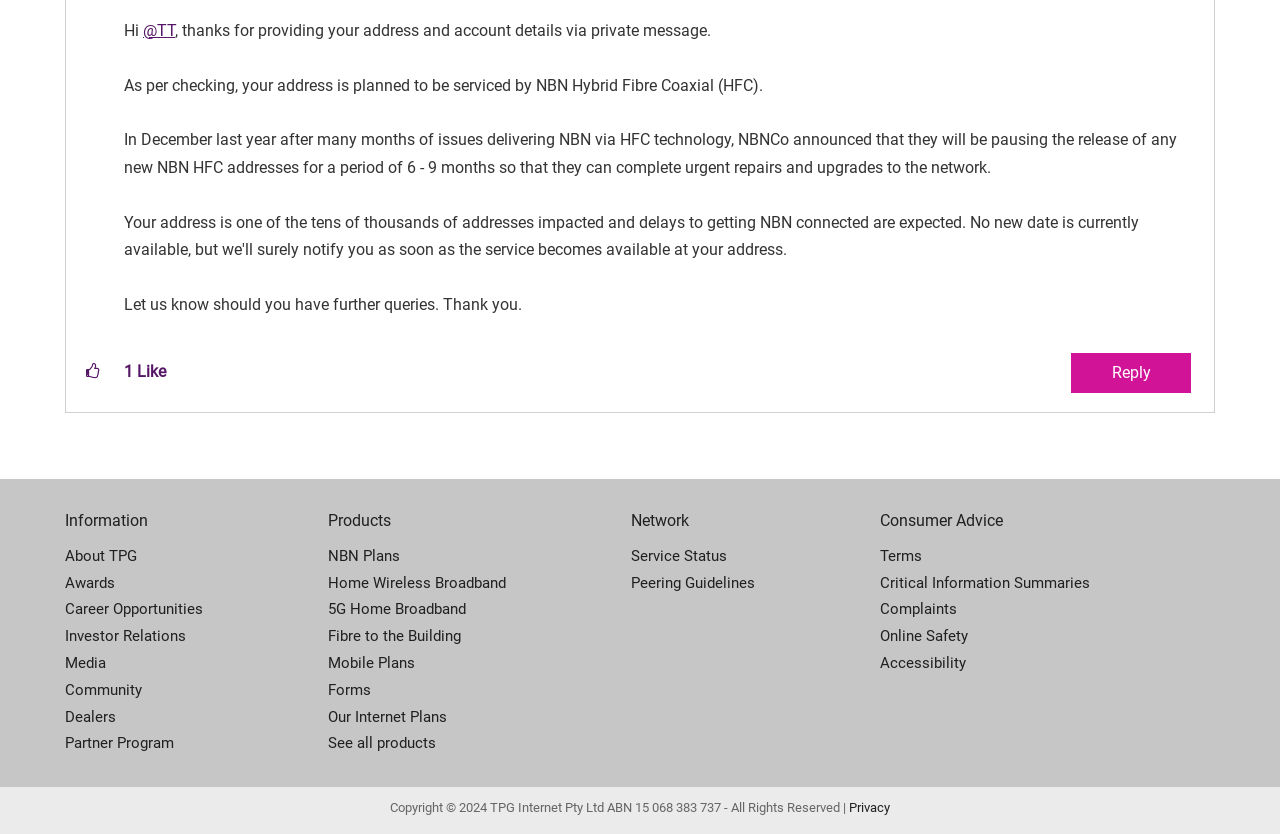Determine the coordinates of the bounding box for the clickable area needed to execute this instruction: "Check the Service Status".

[0.493, 0.651, 0.688, 0.683]